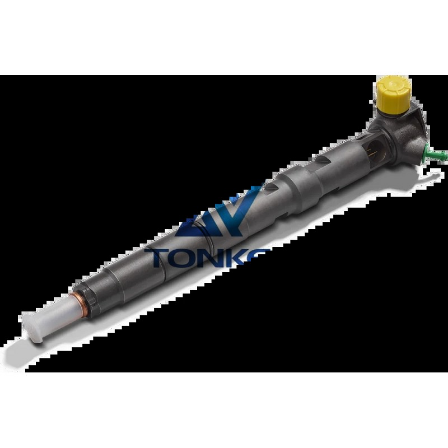What company specializes in fuel injectors and automotive components?
Please provide a single word or phrase as your answer based on the screenshot.

Tonkee